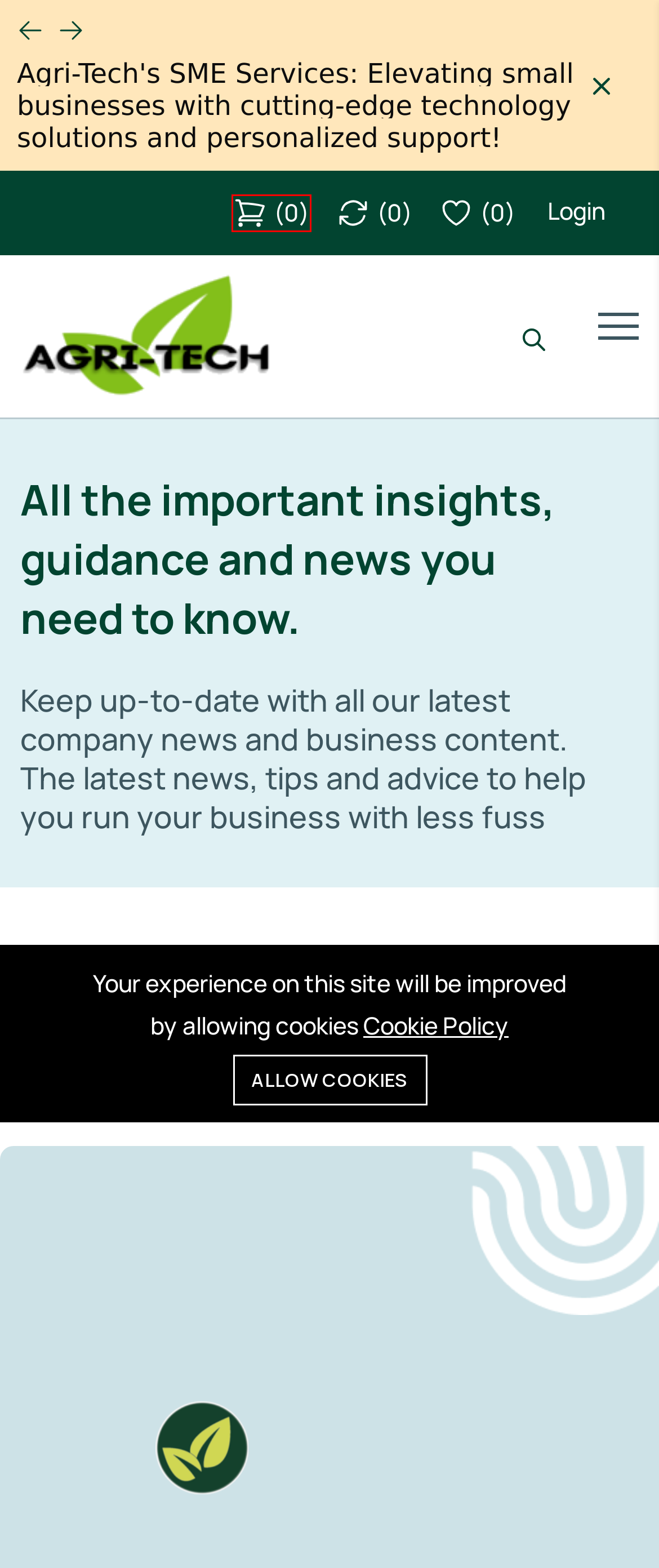Evaluate the webpage screenshot and identify the element within the red bounding box. Select the webpage description that best fits the new webpage after clicking the highlighted element. Here are the candidates:
A. Login
B. Help Center
C. Wishlist
D. Compare
E. Shopping Cart
F. Agri-Tech Organics (PNG) Limited: Leading ICT solutions provider in Papua New Guinea
G. Services
H. Cookie Policy

E